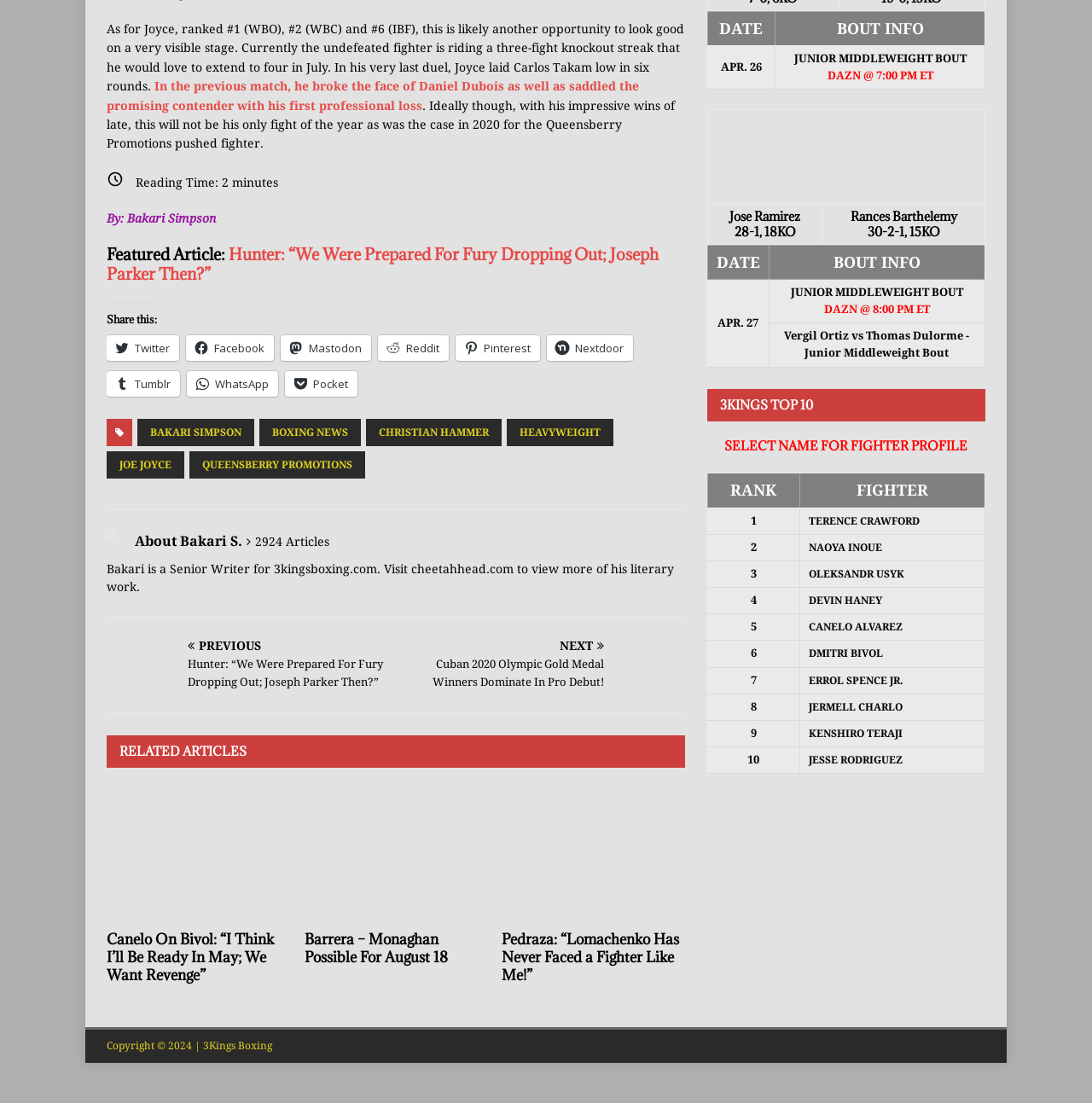Find the bounding box coordinates of the element to click in order to complete the given instruction: "Explore the table of upcoming boxing bouts."

[0.647, 0.01, 0.902, 0.081]